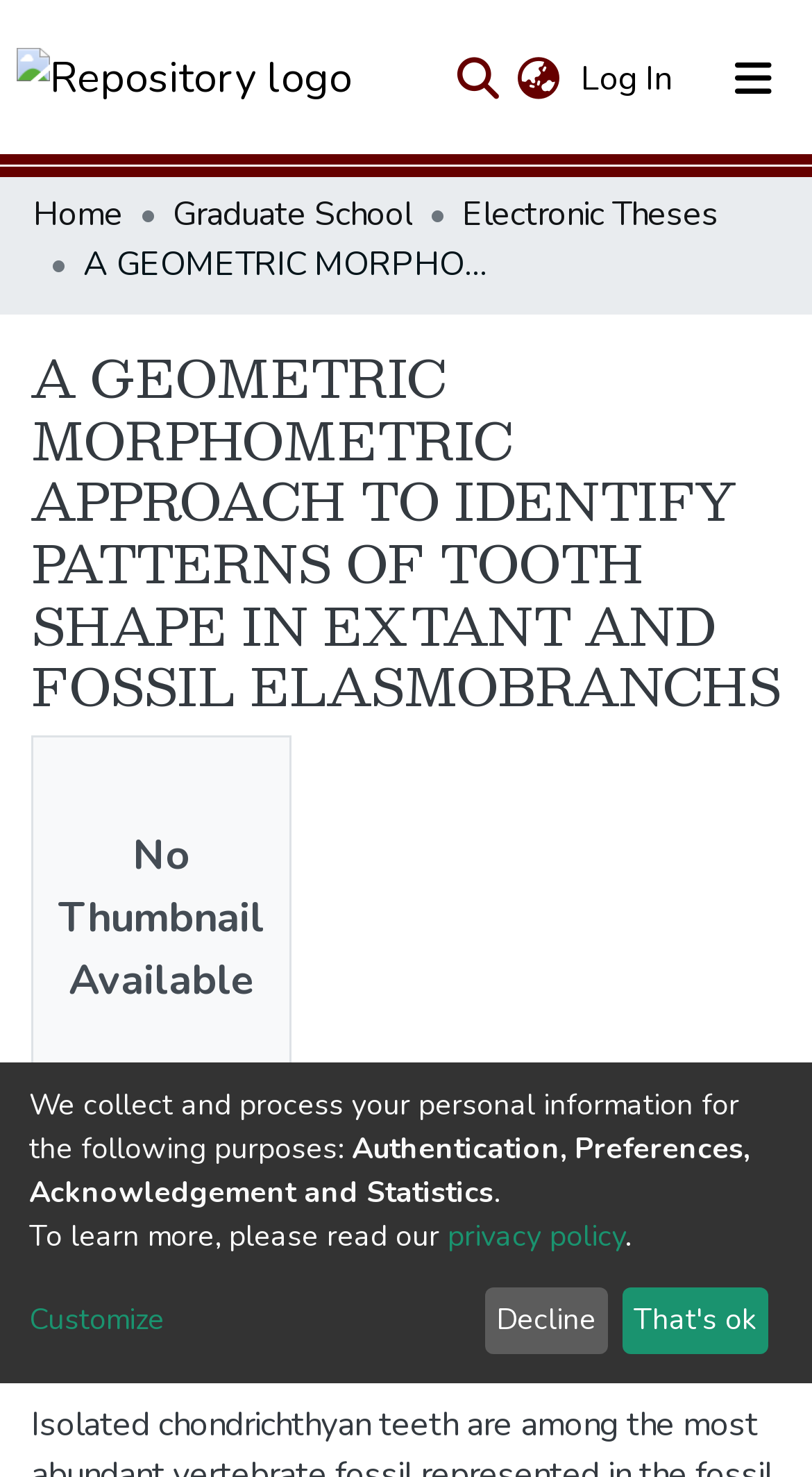What is the language of the website?
From the image, respond using a single word or phrase.

Not specified